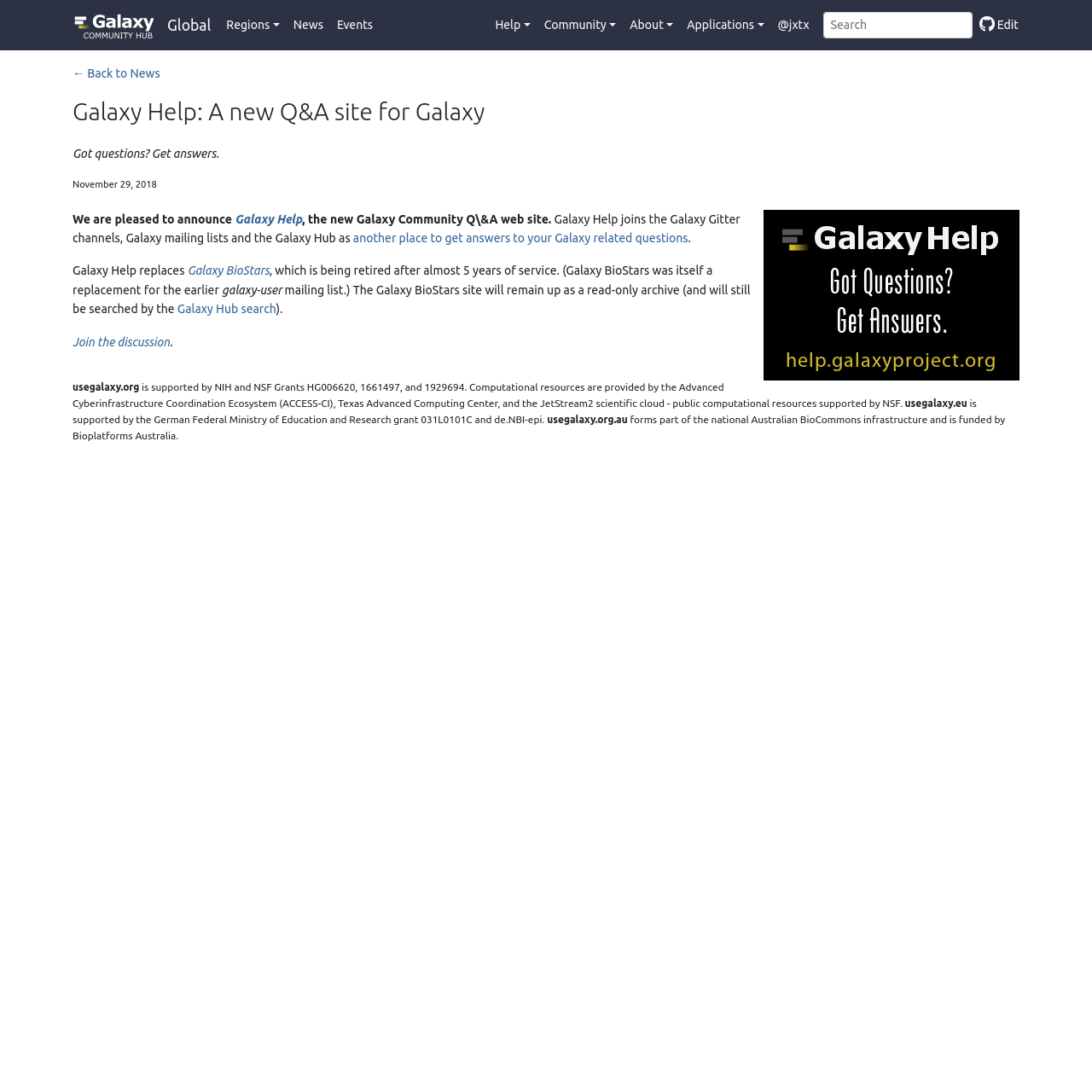Identify the bounding box coordinates of the element that should be clicked to fulfill this task: "Go to Galaxy Community Hub". The coordinates should be provided as four float numbers between 0 and 1, i.e., [left, top, right, bottom].

[0.067, 0.006, 0.141, 0.04]